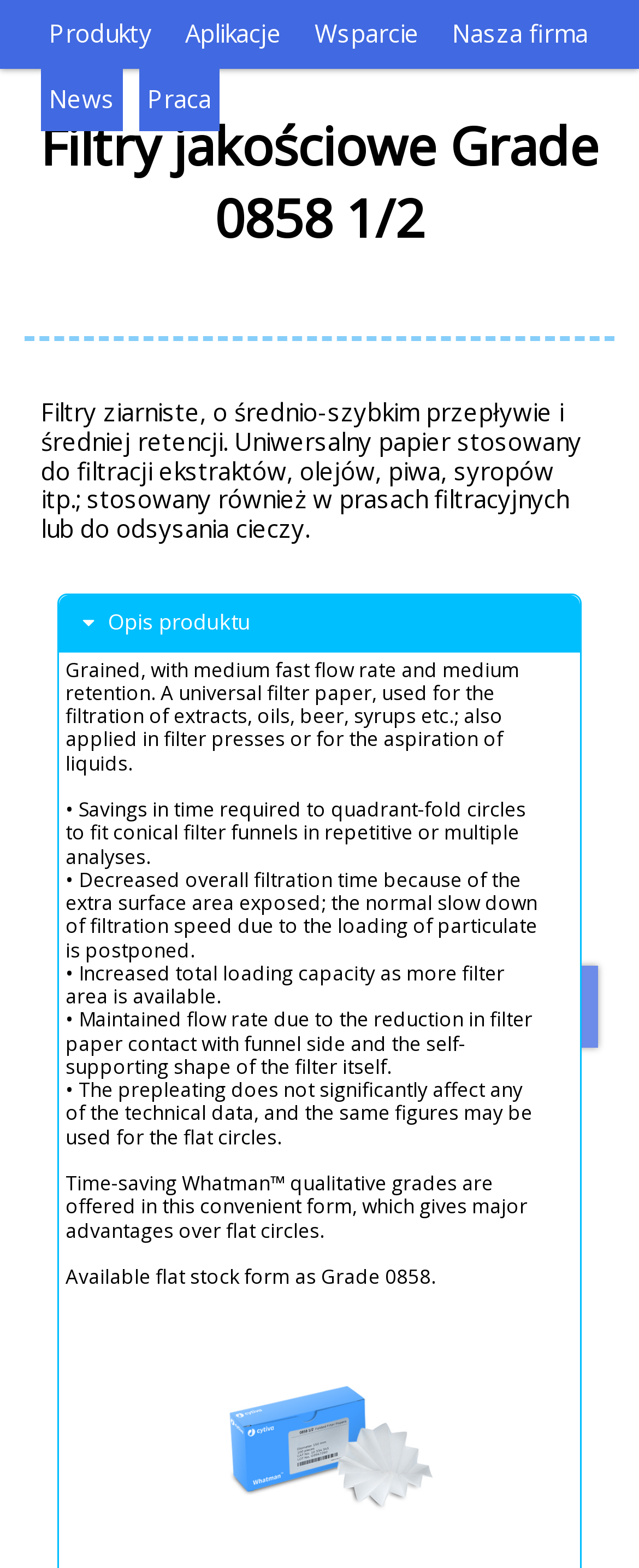Construct a comprehensive description capturing every detail on the webpage.

The webpage is about Grade 0858 1/2 Qualitative Filter Papers, a product from Whatman. At the top, there is a horizontal menu bar with five menu items: Produkty, Aplikacje, Wsparcie, Nasza firma, and News. Below the menu bar, there is a title "Filtry jakościowe Grade 0858 1/2" in a large font.

The main content of the webpage is divided into two sections. The first section is a brief description of the product, which is a universal filter paper used for filtration of extracts, oils, beer, syrups, and other liquids. This section is located at the top-left of the page.

The second section is a detailed description of the product, which is an accordion-style tab labeled "Opis produktu". This section is located below the brief description and takes up most of the page. When expanded, it reveals several paragraphs of text that describe the benefits of using this product, including savings in time, decreased filtration time, increased total loading capacity, and maintained flow rate. There is also an image in this section, located at the top-right corner.

At the bottom-right corner of the page, there is a small icon with a link to an unknown destination.